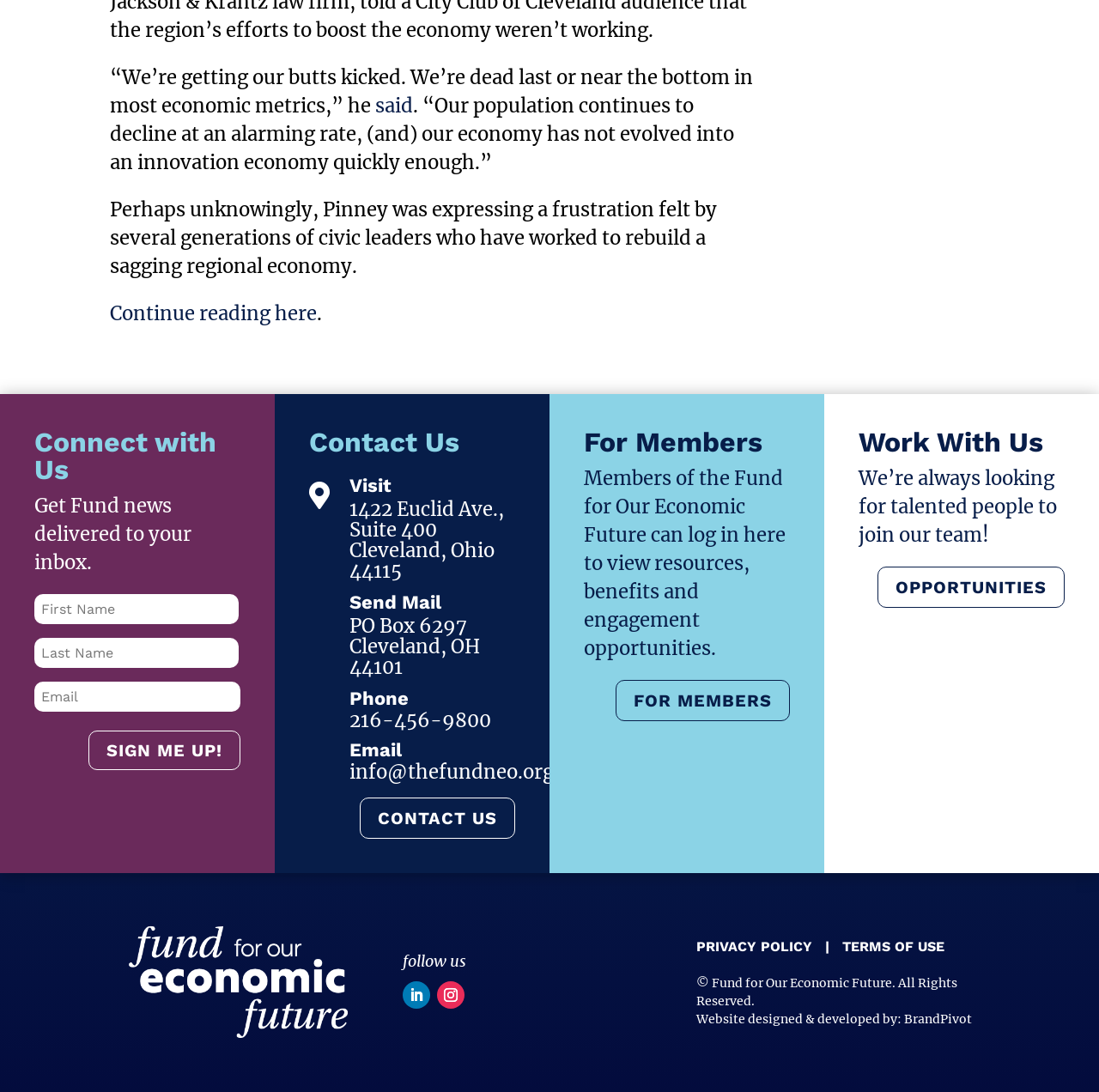Please provide the bounding box coordinate of the region that matches the element description: Follow. Coordinates should be in the format (top-left x, top-left y, bottom-right x, bottom-right y) and all values should be between 0 and 1.

[0.367, 0.899, 0.392, 0.924]